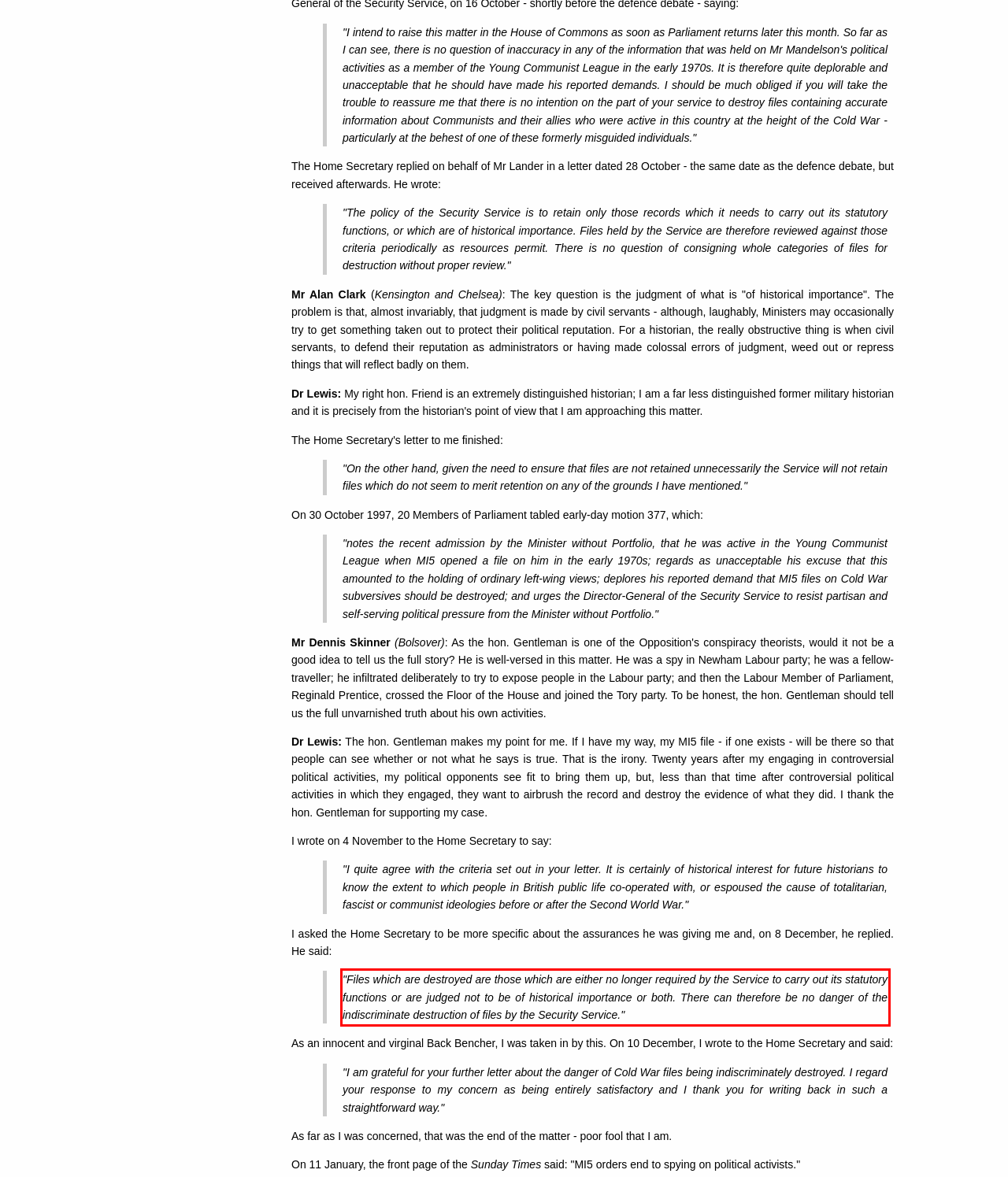Using the provided screenshot, read and generate the text content within the red-bordered area.

"Files which are destroyed are those which are either no longer required by the Service to carry out its statutory functions or are judged not to be of historical importance or both. There can therefore be no danger of the indiscriminate destruction of files by the Security Service."